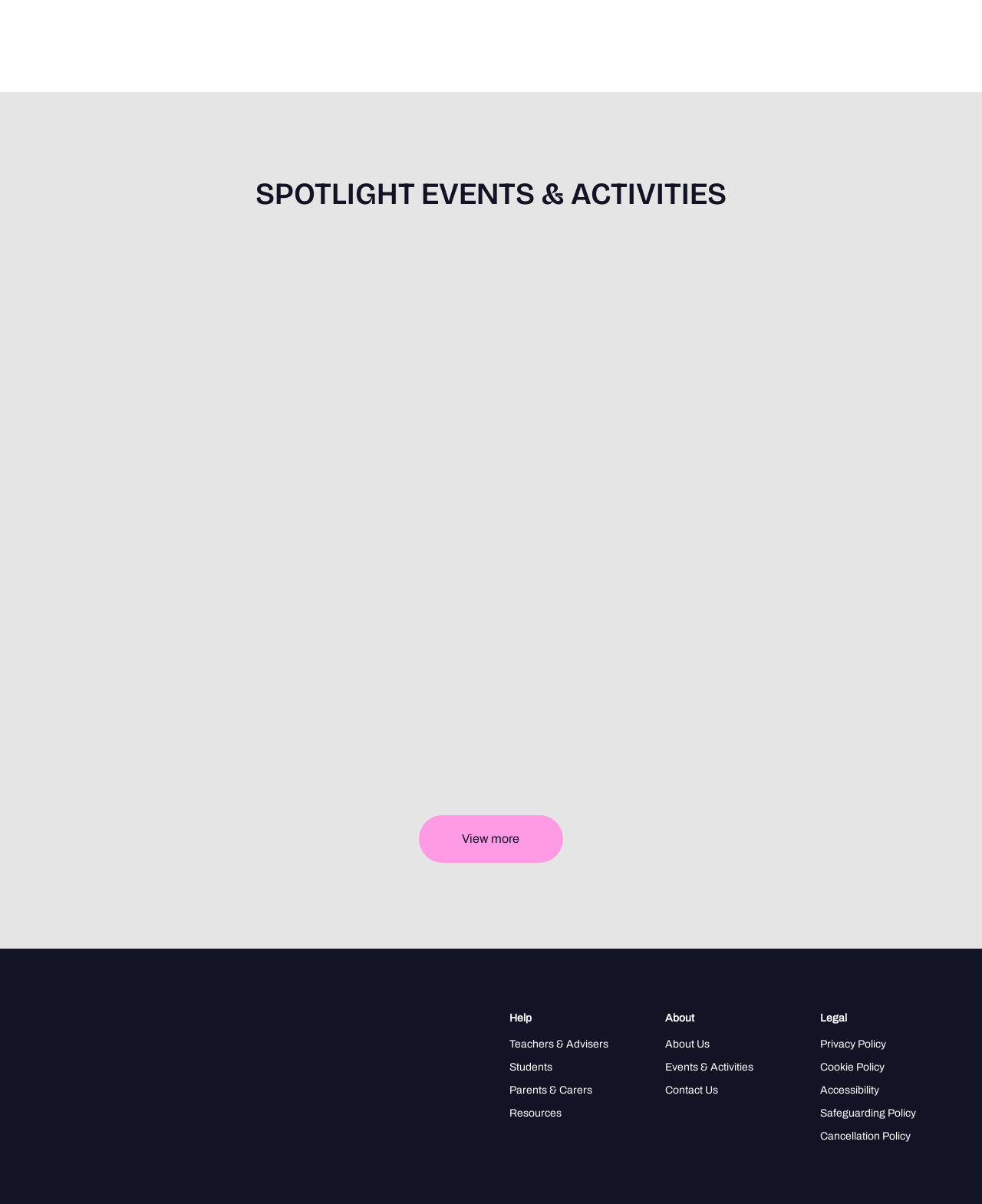Can you specify the bounding box coordinates of the area that needs to be clicked to fulfill the following instruction: "View this event"?

[0.35, 0.238, 0.65, 0.639]